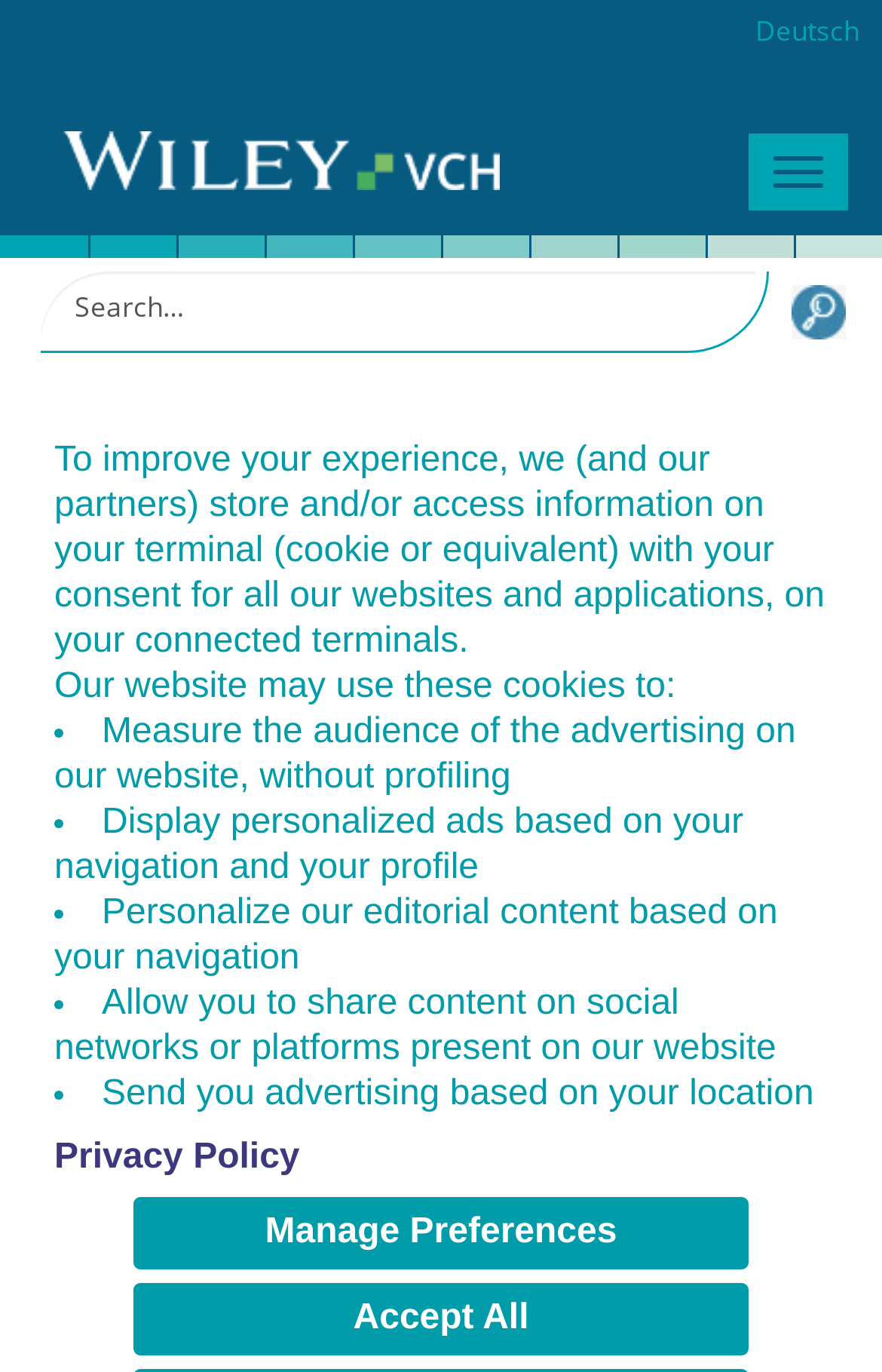Create a detailed narrative of the webpage’s visual and textual elements.

The webpage is about Geomechanics and Tunnelling, a journal published by Ernst & Sohn. At the top, there is a notification about cookies and privacy policy, with a list of four bullet points explaining how the website uses cookies. Below this notification, there are three buttons: "Privacy Policy", "Manage Preferences", and "Accept All".

On the top right corner, there are two links: "Deutsch" and an empty link. Next to these links, there is a toggle navigation button. Below this, there is a search bar with a placeholder text "Search…" and a search button with a magnifying glass icon.

The main content of the webpage is divided into two sections. On the left, there are three headings: "JOURNALS", "GEOMECHANICS AND TUNNELLING", and "Ernst & Sohn". On the right, there is a cover image of the journal, with a link to the journal's page below it.

Below the headings, there is a brief description of the journal, explaining that it deals with practical aspects of applied engineering geology, rock mechanics, and tunnelling. The description is divided into three paragraphs, with the first paragraph explaining the focus of the journal, the second paragraph describing the content, and the third paragraph mentioning the editorial board.

At the very bottom of the webpage, there is a heading "Main topics:" with no content below it.